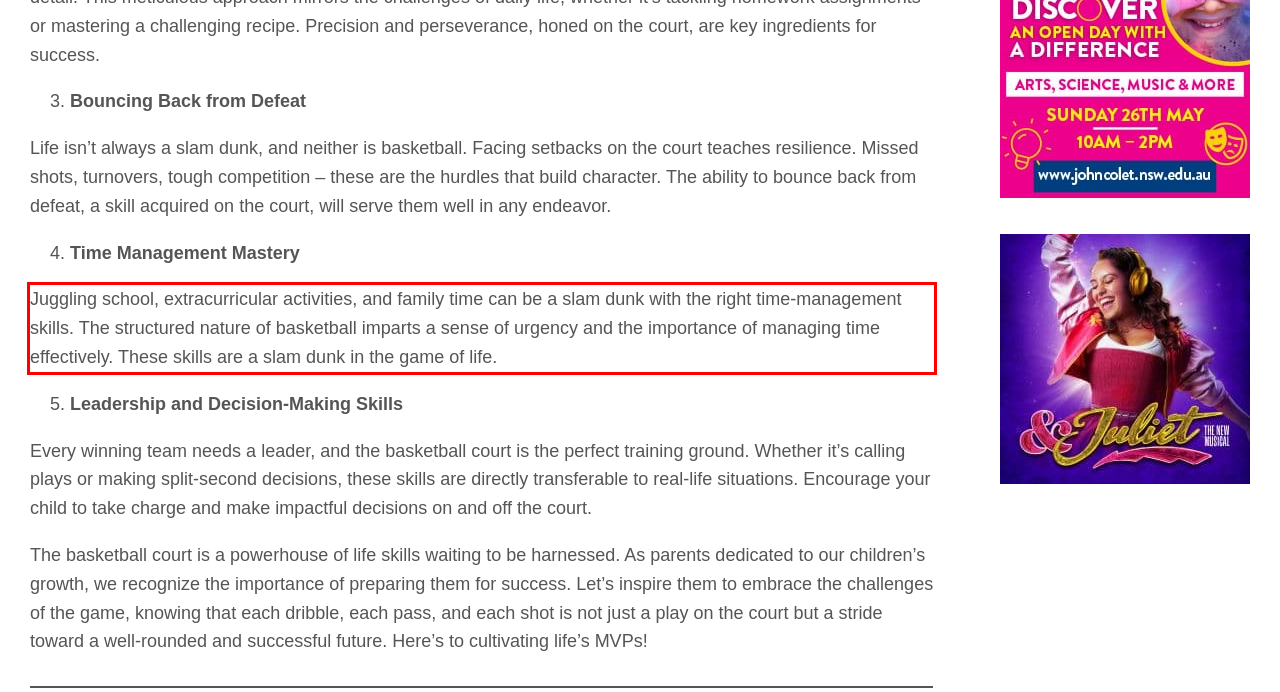Given the screenshot of the webpage, identify the red bounding box, and recognize the text content inside that red bounding box.

Juggling school, extracurricular activities, and family time can be a slam dunk with the right time-management skills. The structured nature of basketball imparts a sense of urgency and the importance of managing time effectively. These skills are a slam dunk in the game of life.